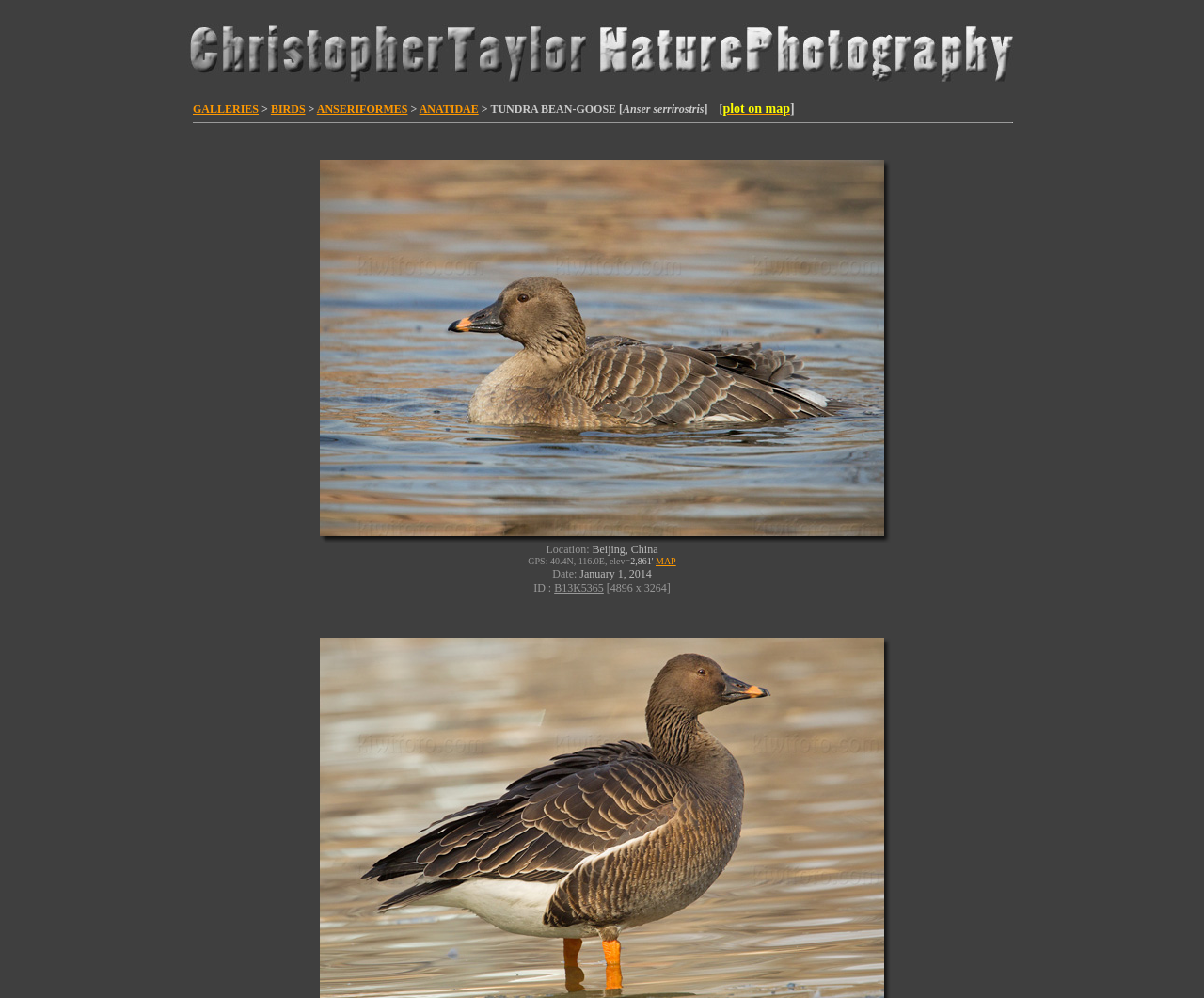From the webpage screenshot, predict the bounding box coordinates (top-left x, top-left y, bottom-right x, bottom-right y) for the UI element described here: plot on map

[0.6, 0.102, 0.656, 0.116]